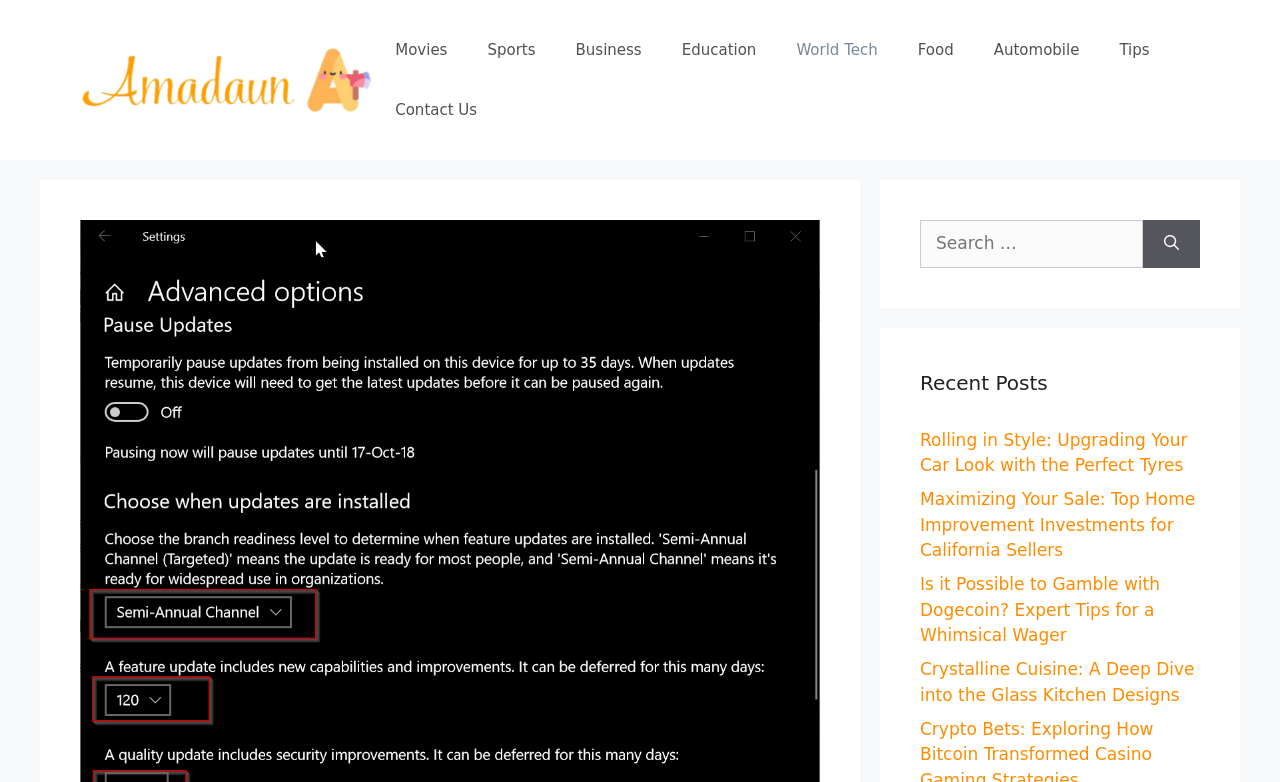From the element description: "World Tech", extract the bounding box coordinates of the UI element. The coordinates should be expressed as four float numbers between 0 and 1, in the order [left, top, right, bottom].

[0.607, 0.026, 0.701, 0.102]